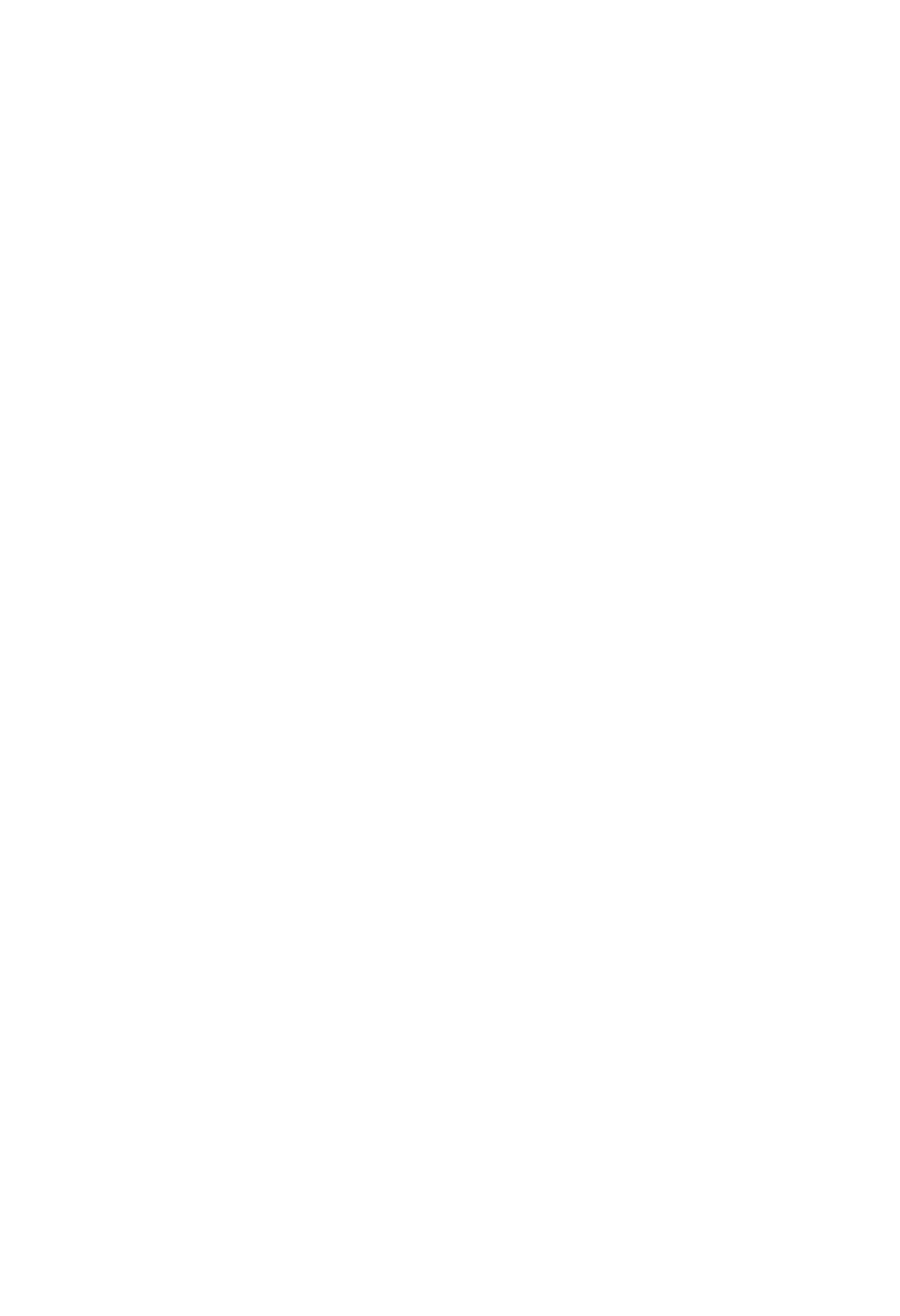Mark the bounding box of the element that matches the following description: "VAT registration in the EU".

None